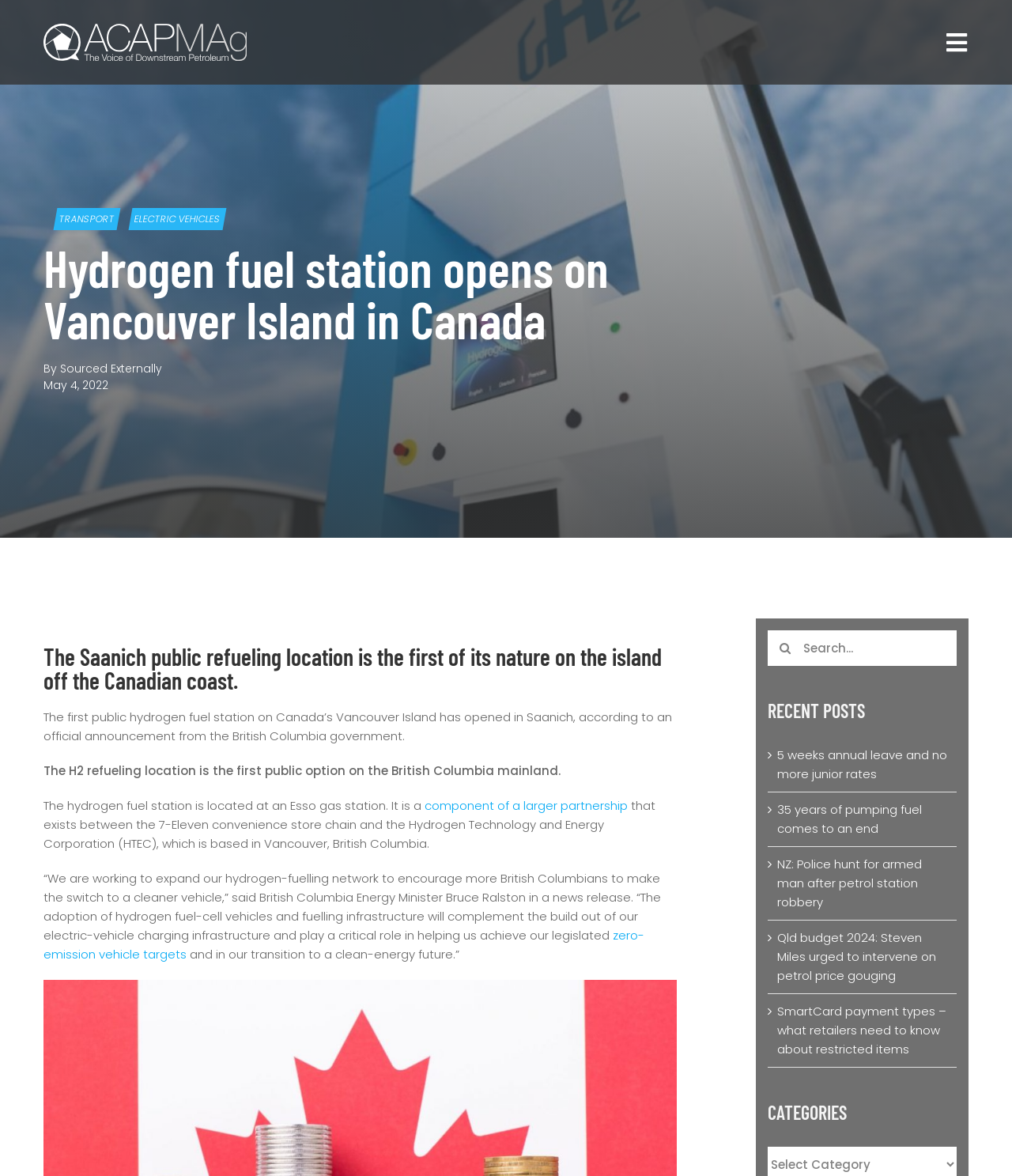Can you specify the bounding box coordinates for the region that should be clicked to fulfill this instruction: "Read the recent post about 5 weeks annual leave".

[0.768, 0.635, 0.936, 0.665]